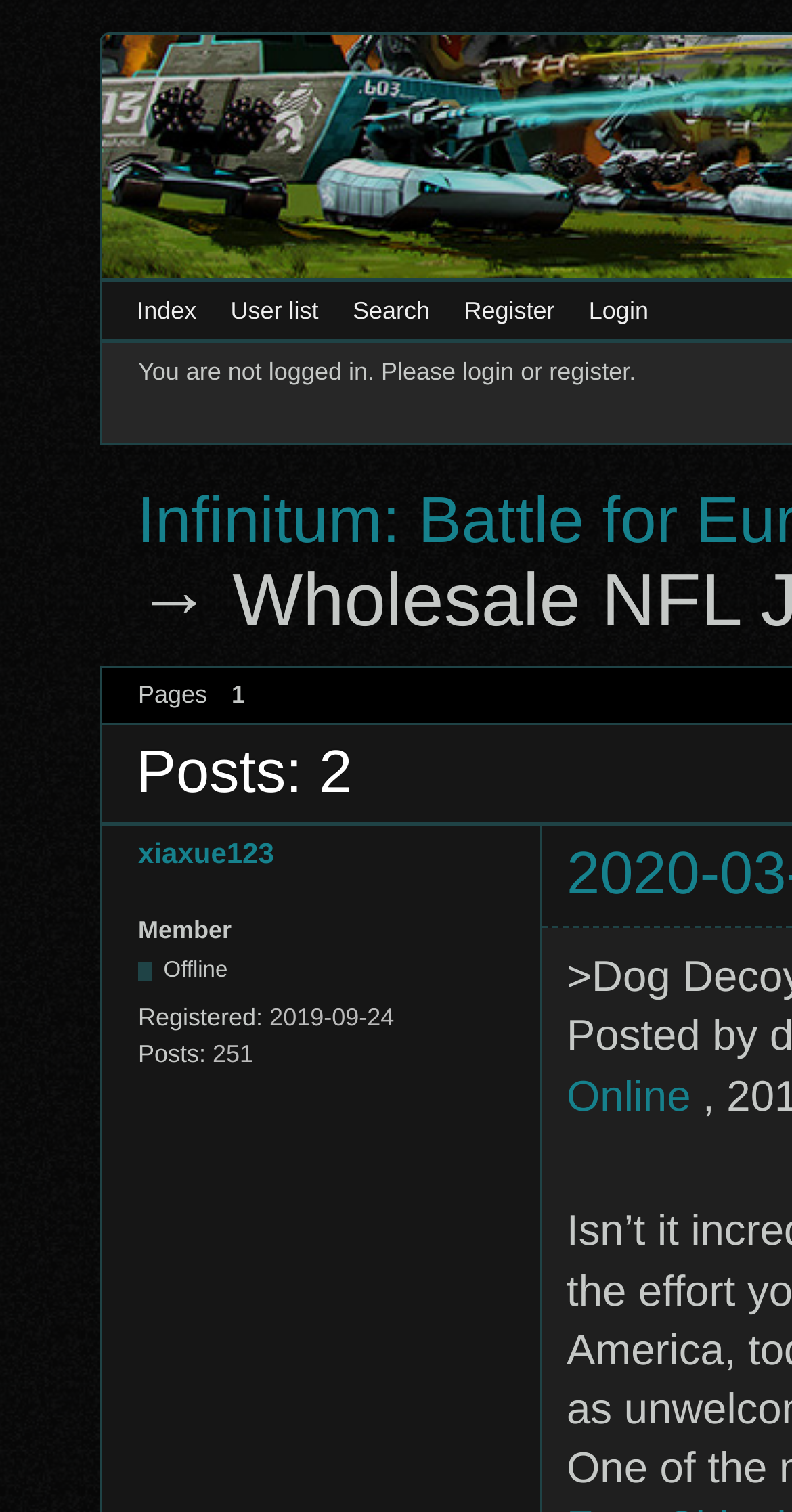Using the information from the screenshot, answer the following question thoroughly:
When did the member register?

The static text 'Registered: 2019-09-24' provides the registration date of the member.